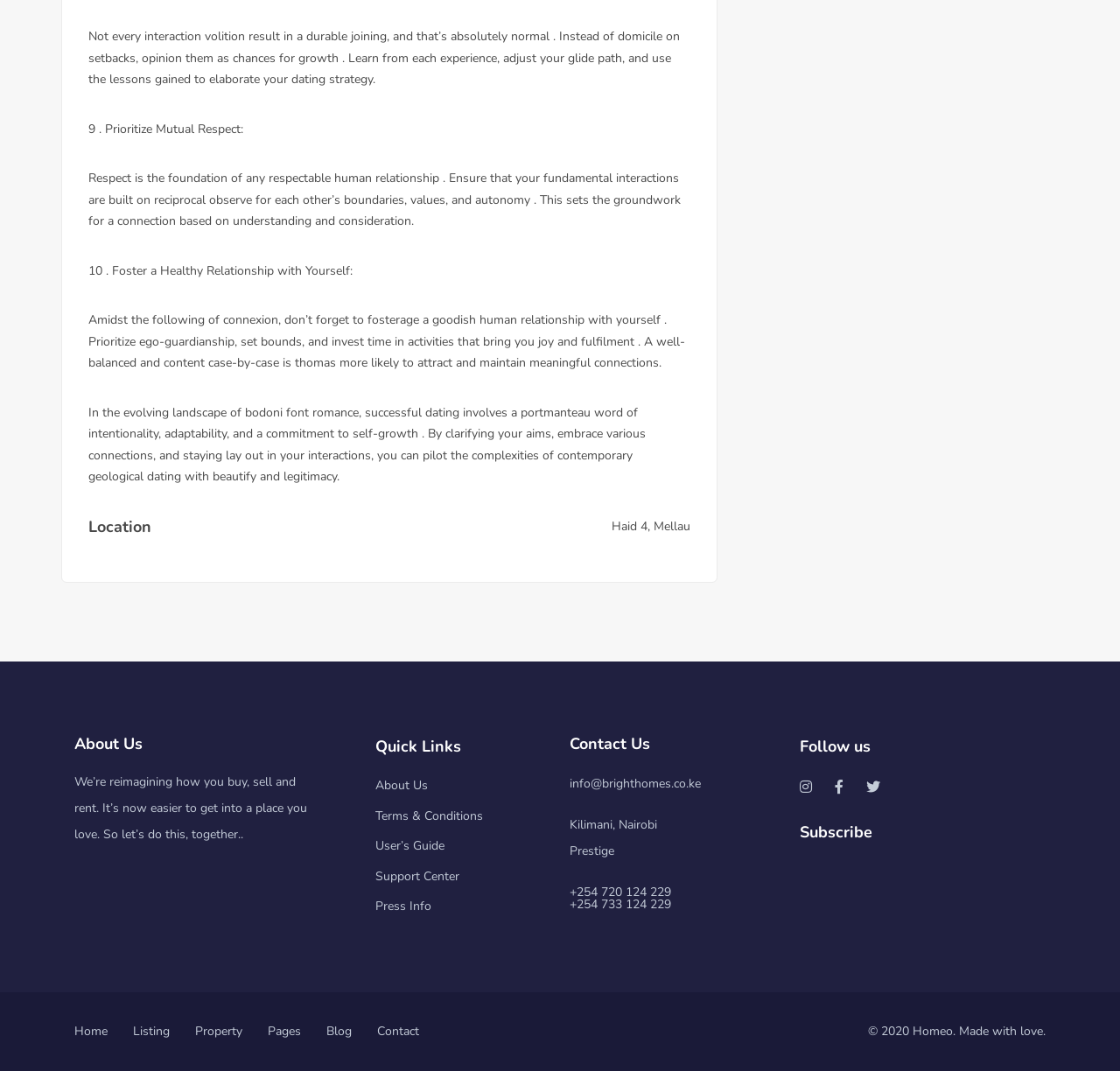Please find the bounding box coordinates for the clickable element needed to perform this instruction: "Go to 'Contact Us'".

[0.509, 0.687, 0.691, 0.702]